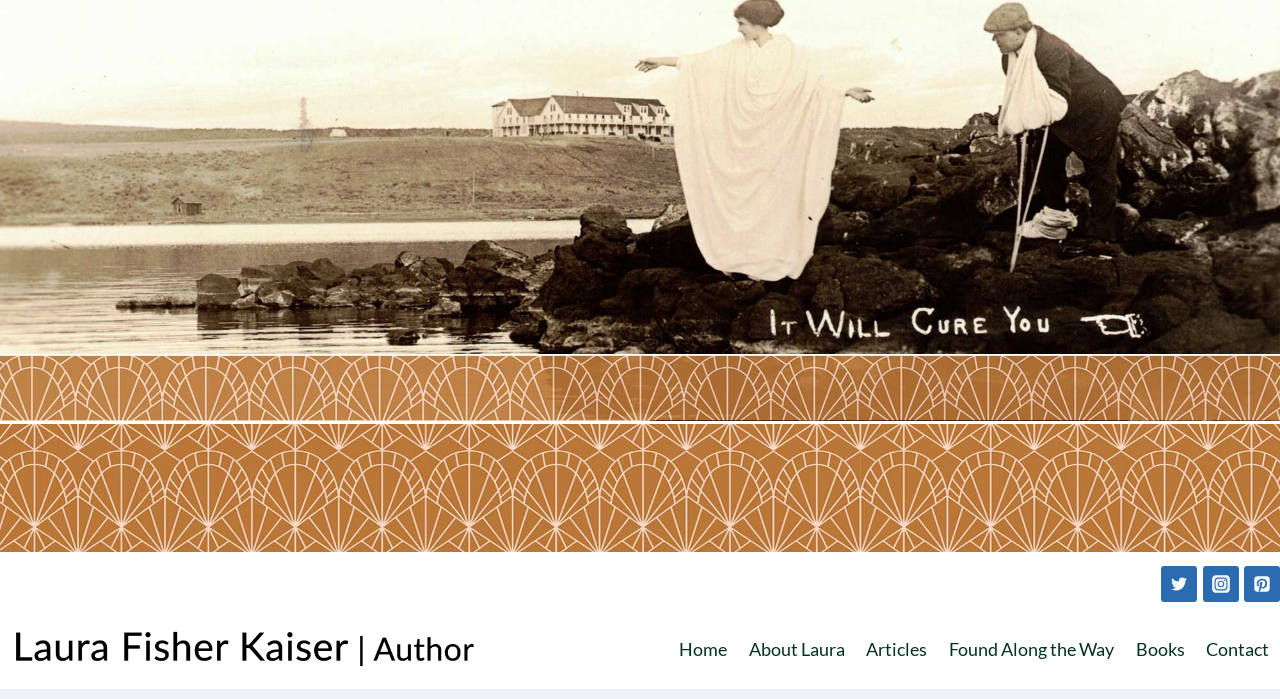Determine the bounding box coordinates for the clickable element required to fulfill the instruction: "view Laura Fisher Kaiser's homepage". Provide the coordinates as four float numbers between 0 and 1, i.e., [left, top, right, bottom].

[0.008, 0.898, 0.375, 0.961]